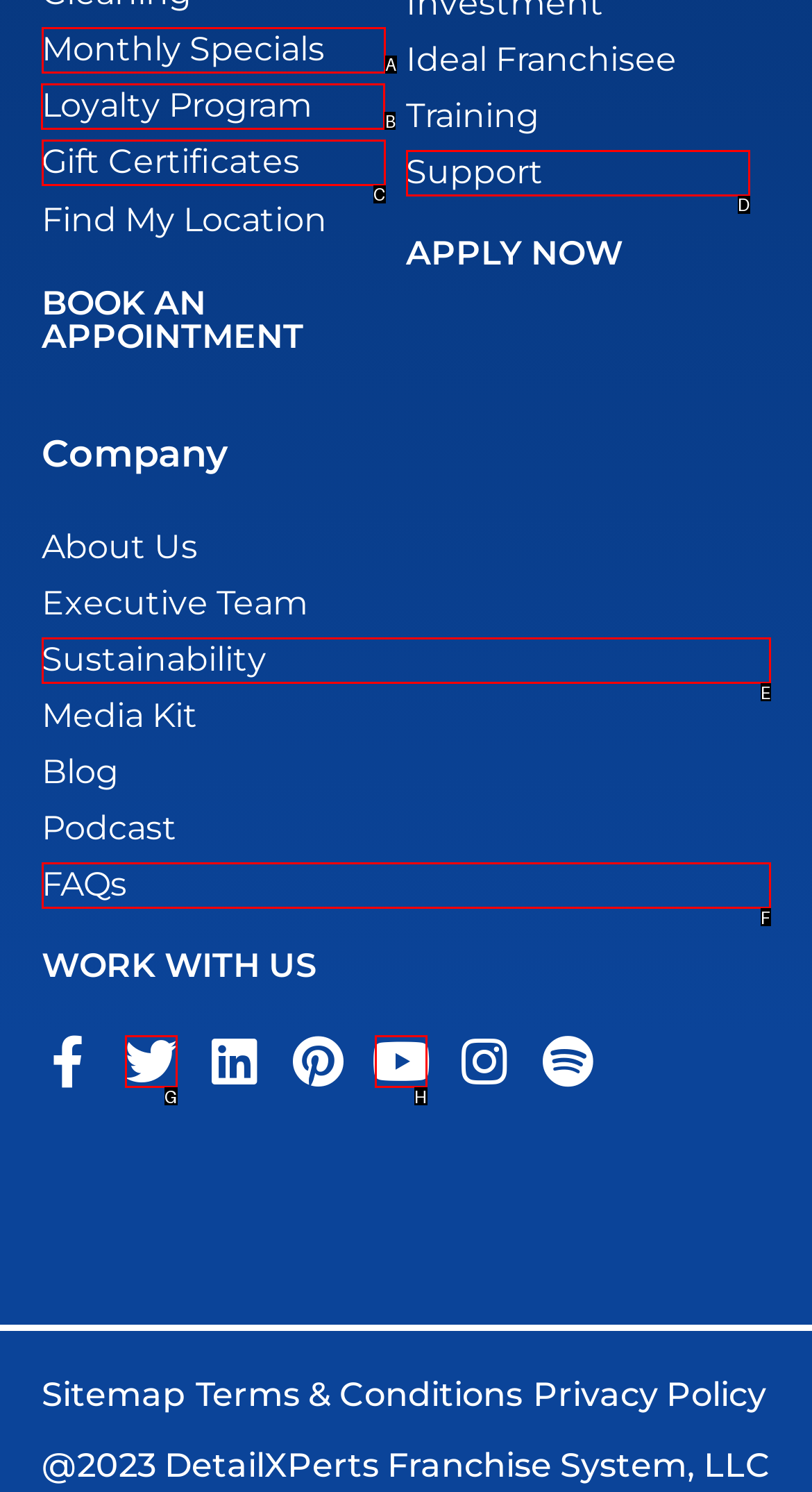Determine which option should be clicked to carry out this task: Learn about the loyalty program
State the letter of the correct choice from the provided options.

B